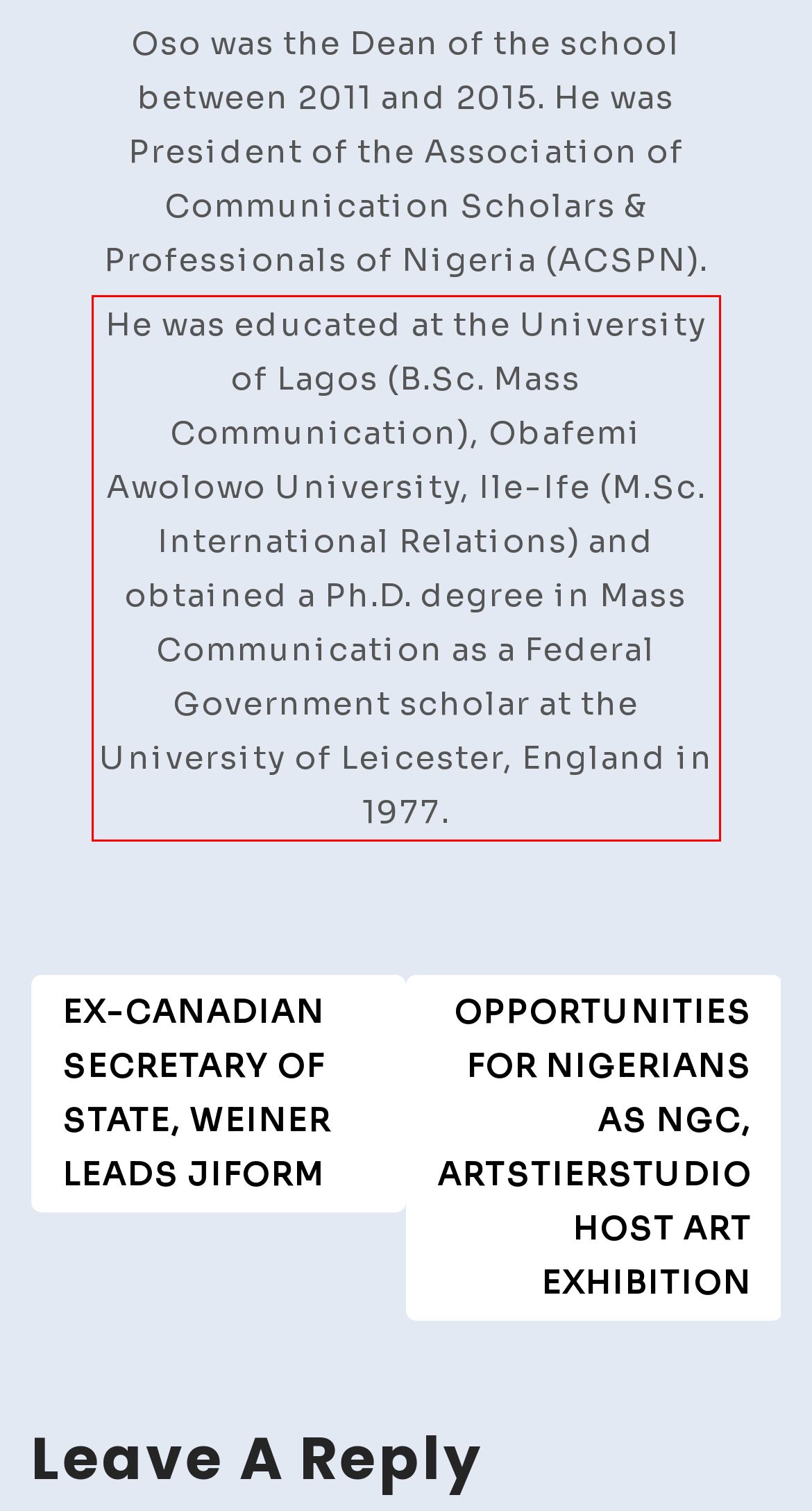The screenshot you have been given contains a UI element surrounded by a red rectangle. Use OCR to read and extract the text inside this red rectangle.

He was educated at the University of Lagos (B.Sc. Mass Communication), Obafemi Awolowo University, Ile-Ife (M.Sc. International Relations) and obtained a Ph.D. degree in Mass Communication as a Federal Government scholar at the University of Leicester, England in 1977.